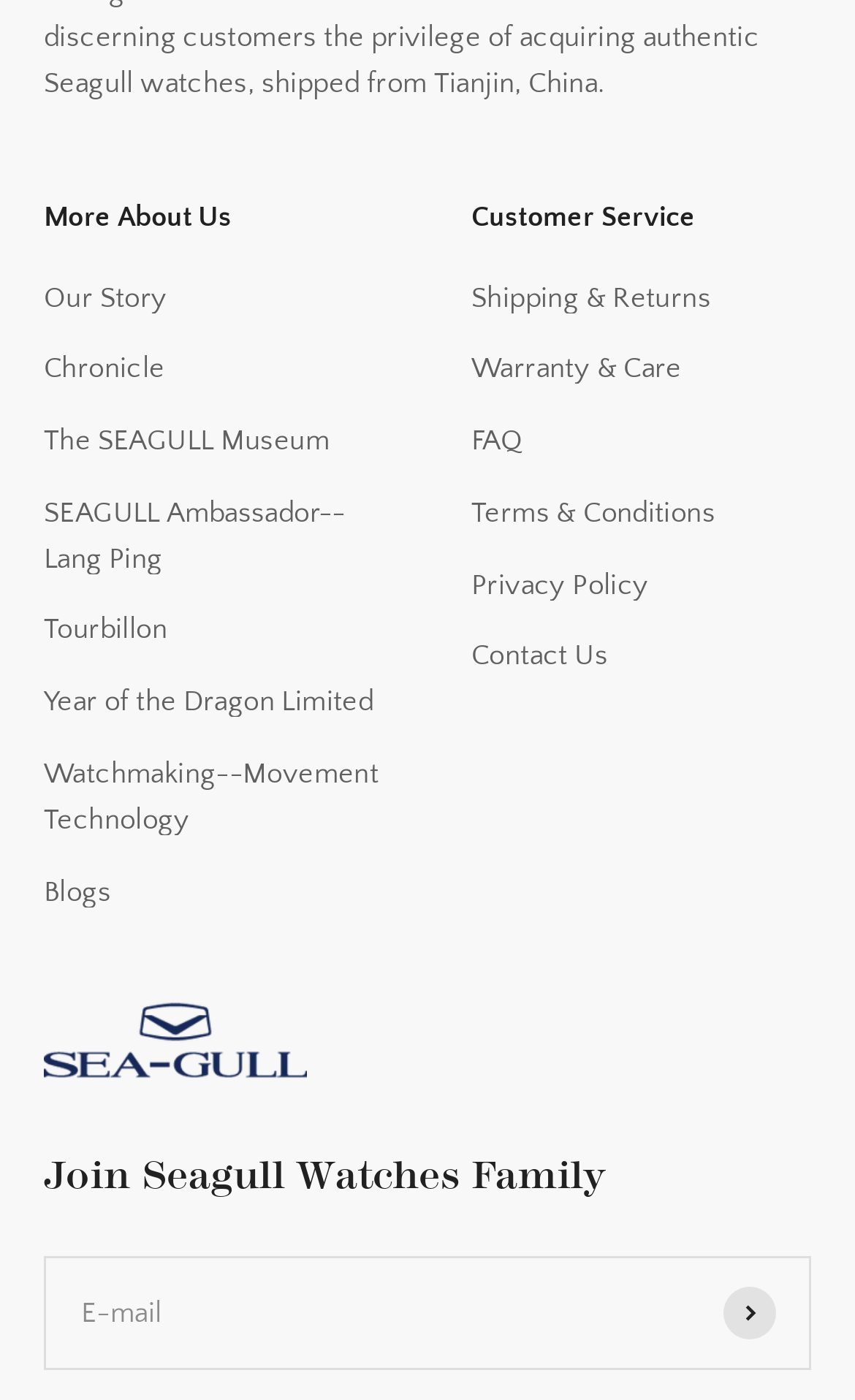What is the purpose of the textbox?
Answer briefly with a single word or phrase based on the image.

Enter E-mail